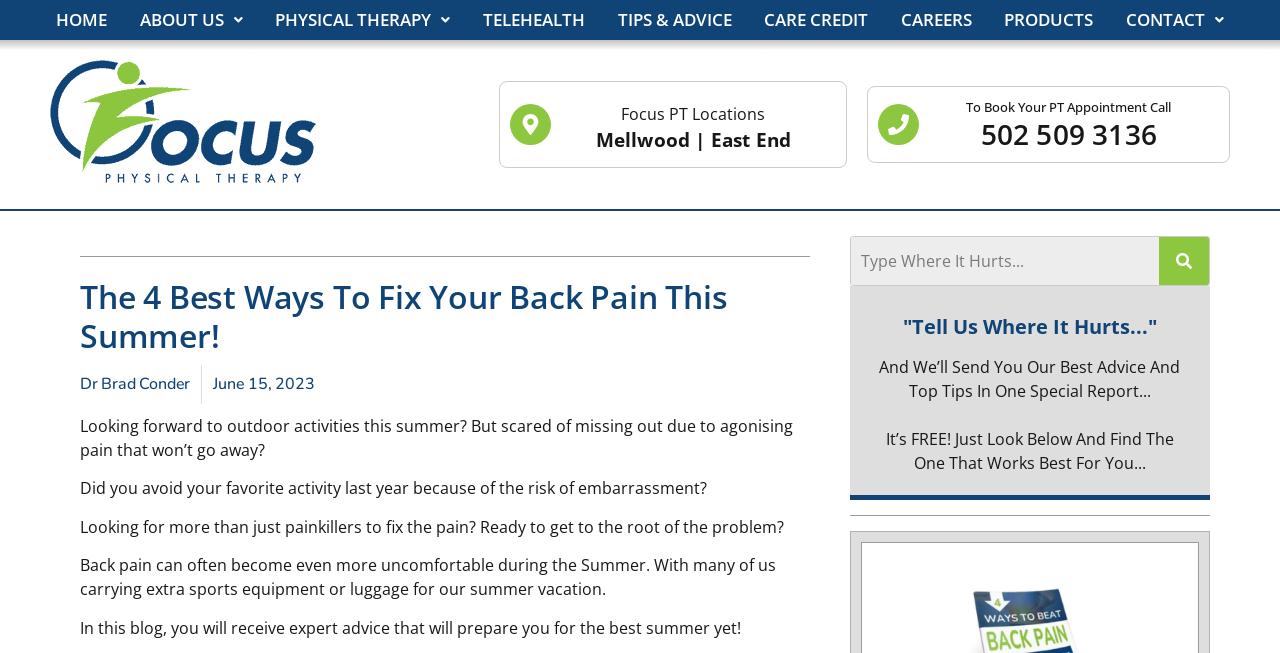Identify the coordinates of the bounding box for the element that must be clicked to accomplish the instruction: "Book a PT appointment".

[0.718, 0.156, 0.952, 0.174]